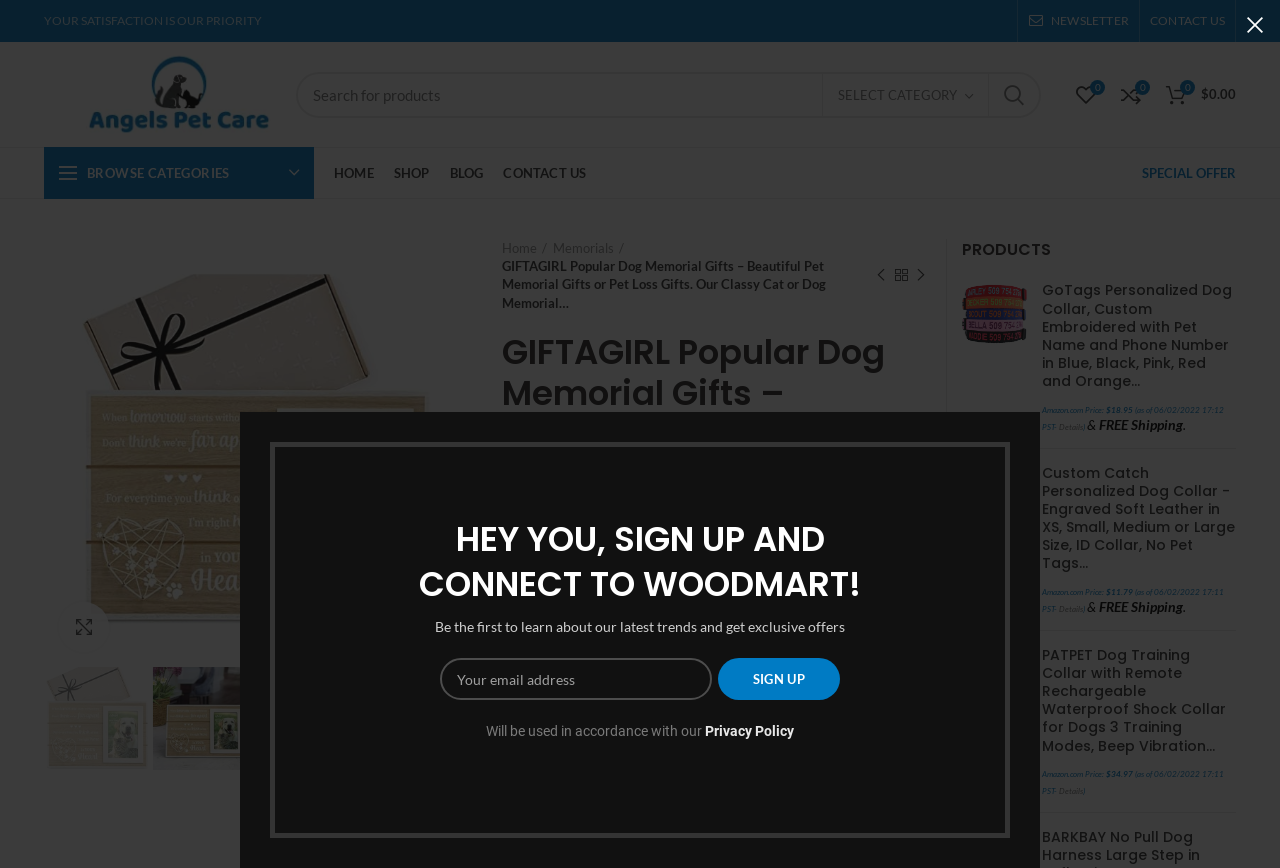Please specify the coordinates of the bounding box for the element that should be clicked to carry out this instruction: "View product details". The coordinates must be four float numbers between 0 and 1, formatted as [left, top, right, bottom].

[0.648, 0.698, 0.677, 0.716]